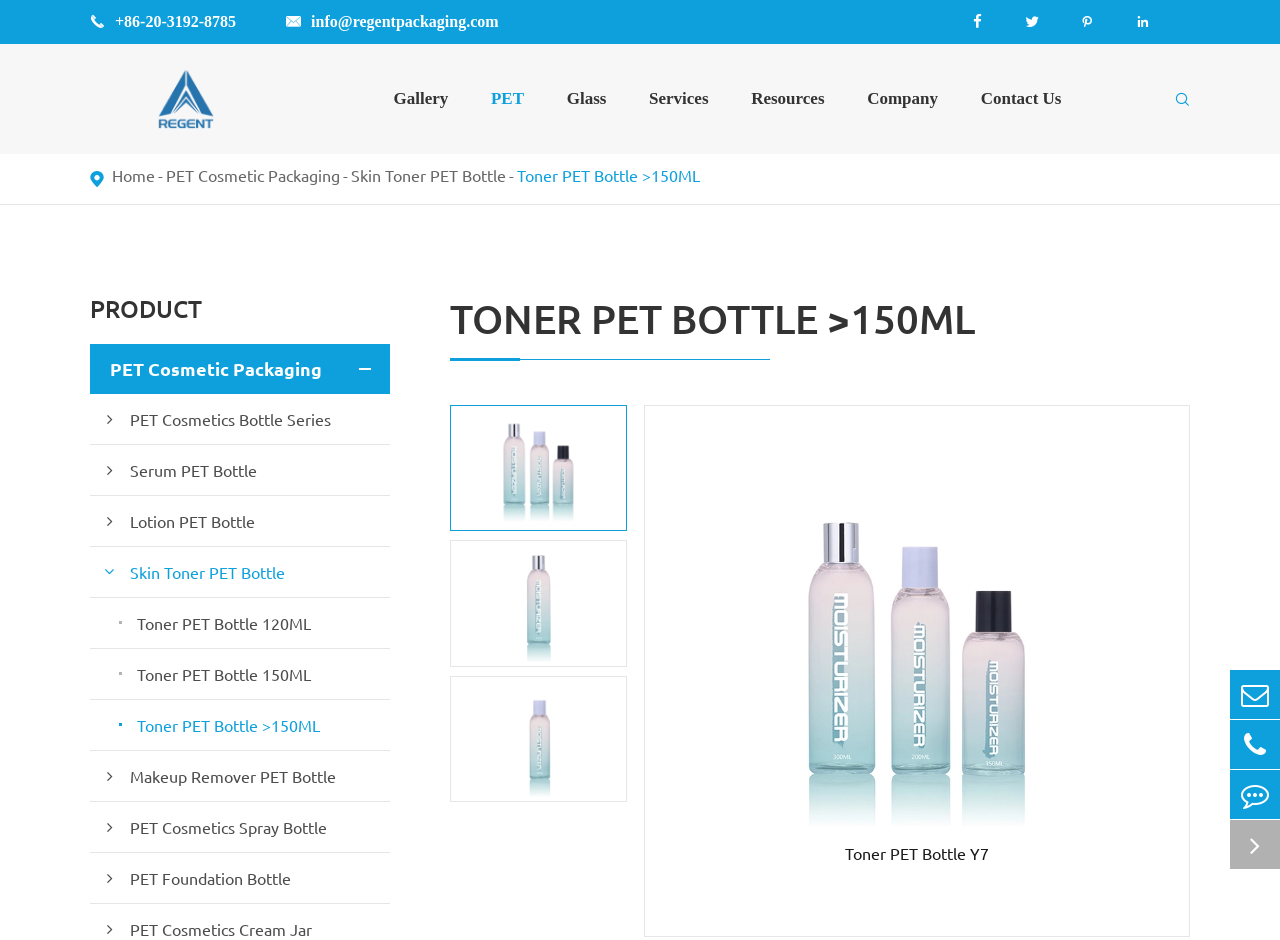Present a detailed account of what is displayed on the webpage.

The webpage is about Regent Packaging, a company that offers refillable and reusable cosmetic containers and bottles. At the top left corner, there is a logo with the company name "GUANGZHOU REGENT PACKAGING CO., LTD." accompanied by a small image. Below the logo, there are several social media links and a phone number. 

On the top navigation bar, there are links to "Gallery", "PET", "Glass", "Services", "Resources", "Company", and "Contact Us". 

In the main content area, there is a search bar at the top with a button on the right side. Below the search bar, there are several links to different product categories, including "Home", "PET Cosmetic Packaging", "Skin Toner PET Bottle", and "Toner PET Bottle >150ML". 

Further down, there is a section titled "PRODUCT" with links to various PET cosmetic packaging products, including "PET Cosmetic Packaging", "PET Cosmetics Bottle Series", "Serum PET Bottle", "Lotion PET Bottle", and more. 

On the right side of the page, there is a section dedicated to "TONER PET BOTTLE >150ML" with a heading and three images of different toner PET bottles. Below the images, there is a link to "Toner PET Bottle Y7 Toner PET Bottle Y7". 

At the bottom right corner, there are social media links and a "Feedback" link.